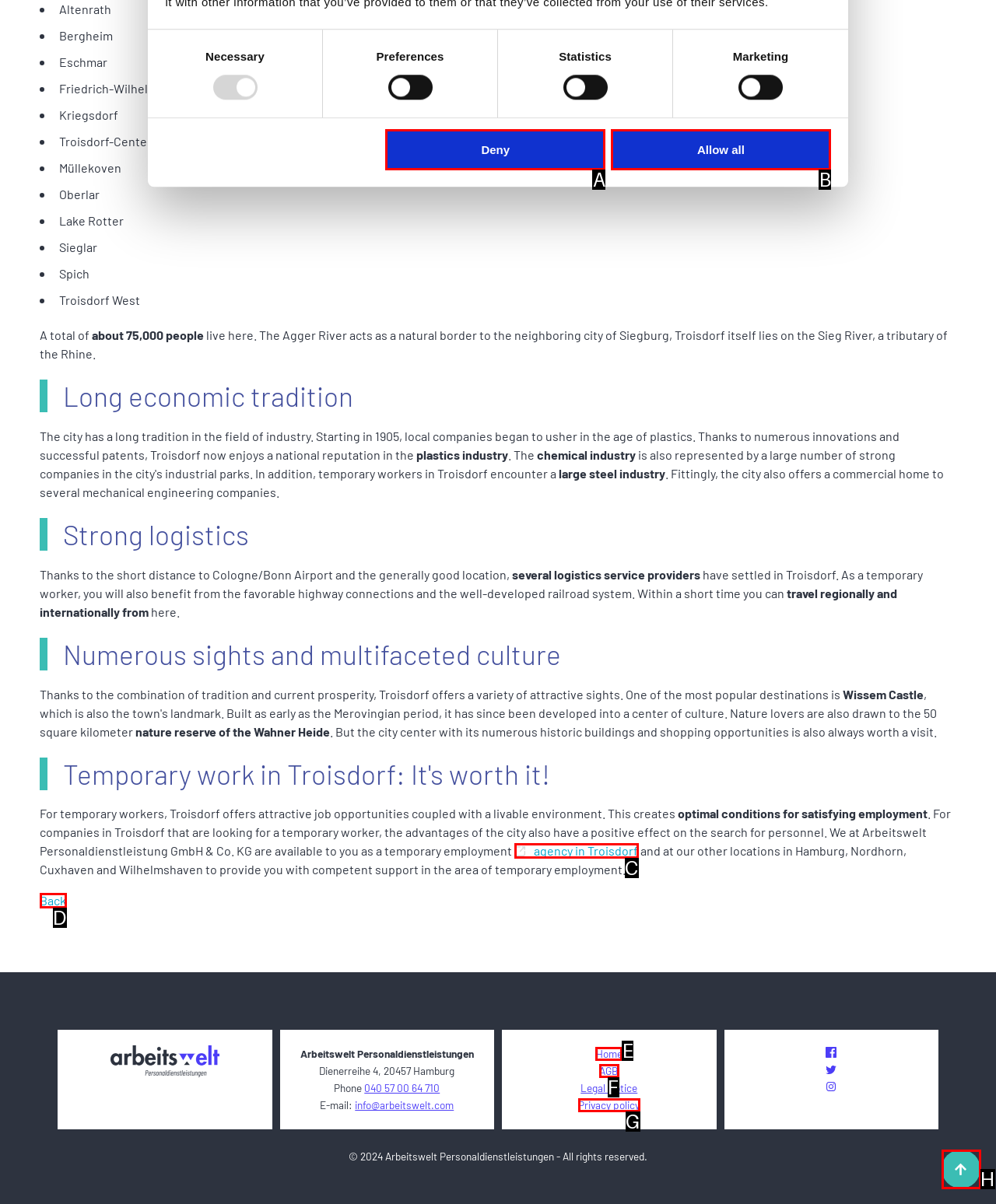Based on the element described as: Allow all
Find and respond with the letter of the correct UI element.

B